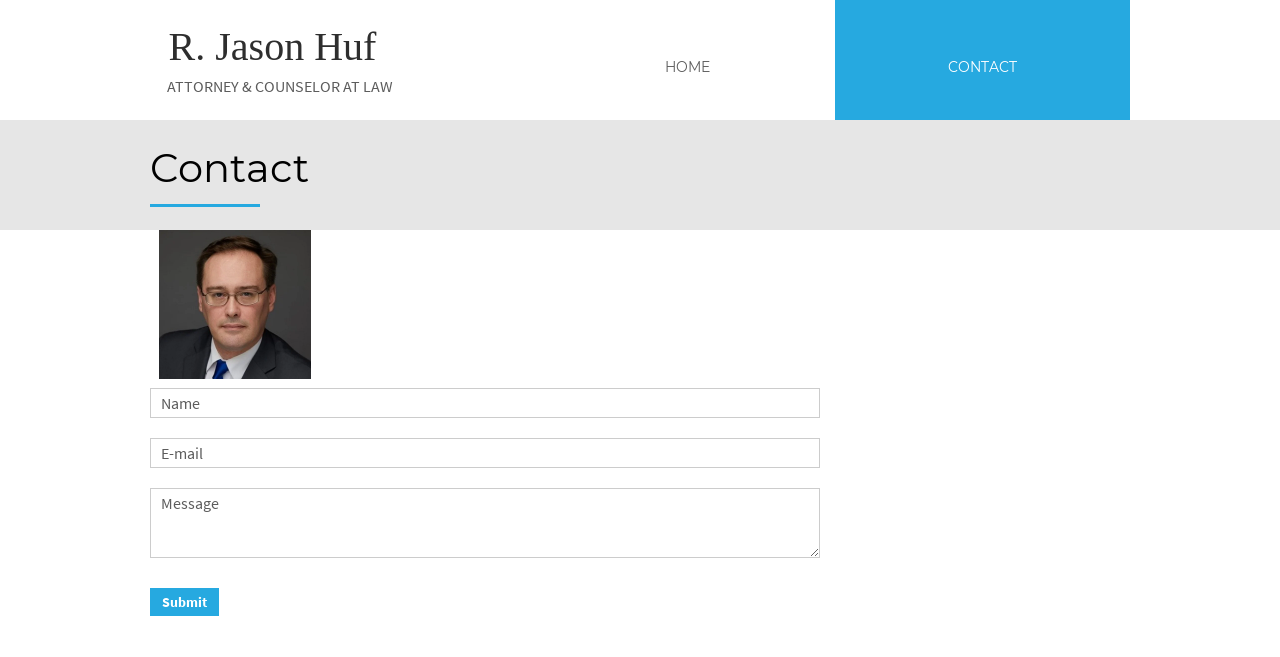Can you extract the headline from the webpage for me?

R. Jason Huf